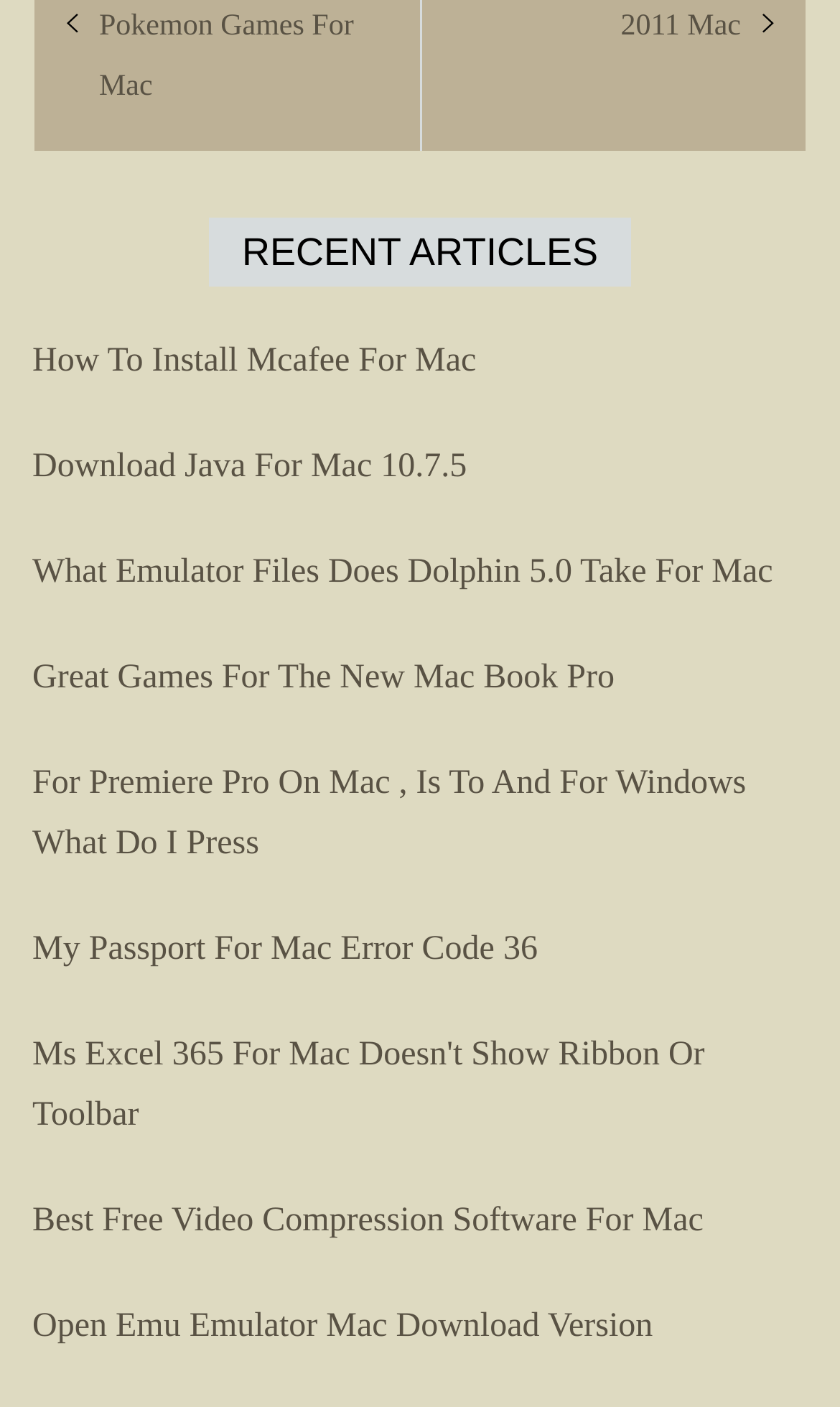Given the element description Download Java For Mac 10.7.5, predict the bounding box coordinates for the UI element in the webpage screenshot. The format should be (top-left x, top-left y, bottom-right x, bottom-right y), and the values should be between 0 and 1.

[0.038, 0.319, 0.556, 0.345]